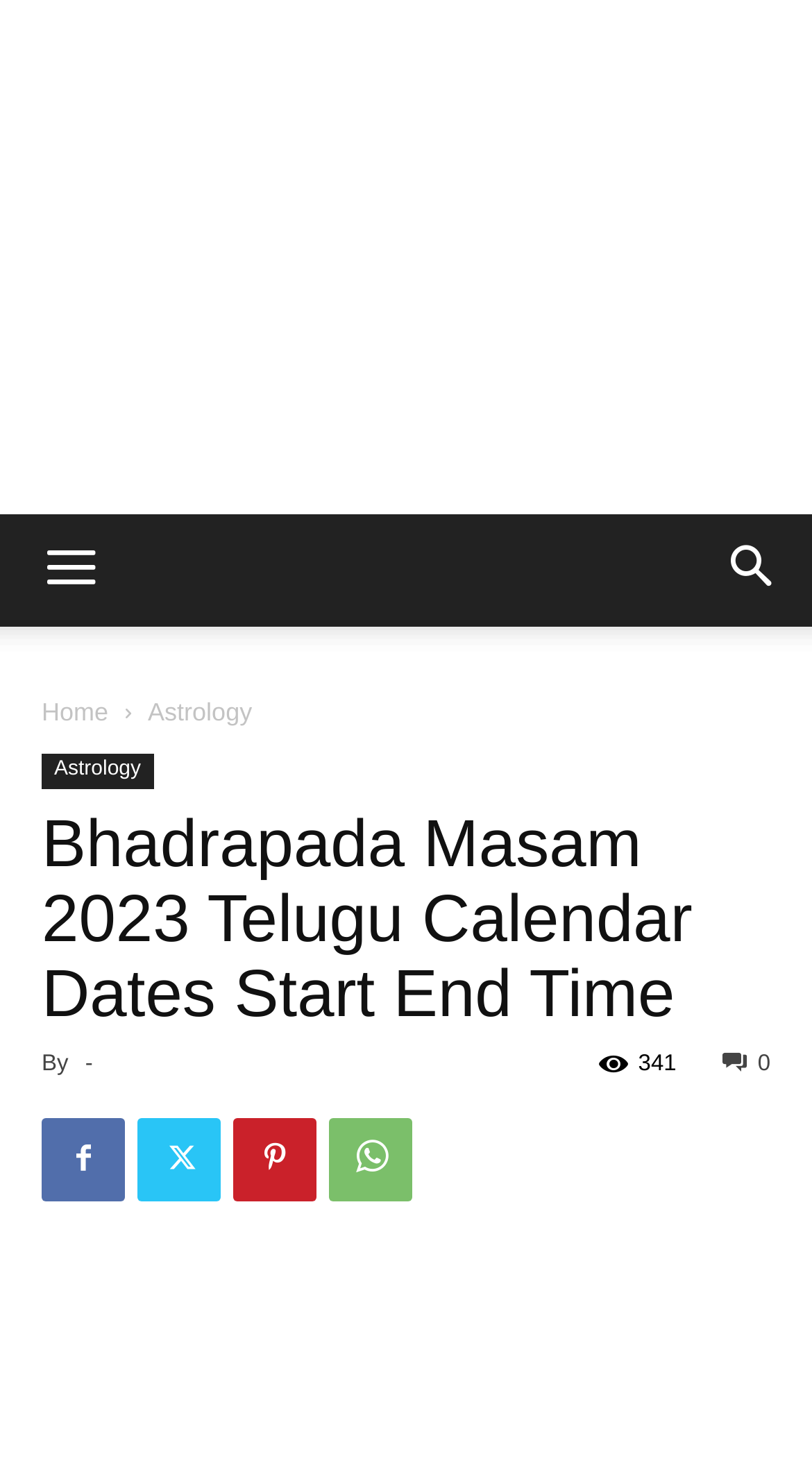What is the position of the 'Search' button?
Answer the question in a detailed and comprehensive manner.

The question can be answered by analyzing the bounding box coordinates of the 'Search' button, which is [0.856, 0.348, 1.0, 0.424], indicating that it is located at the top right of the webpage.